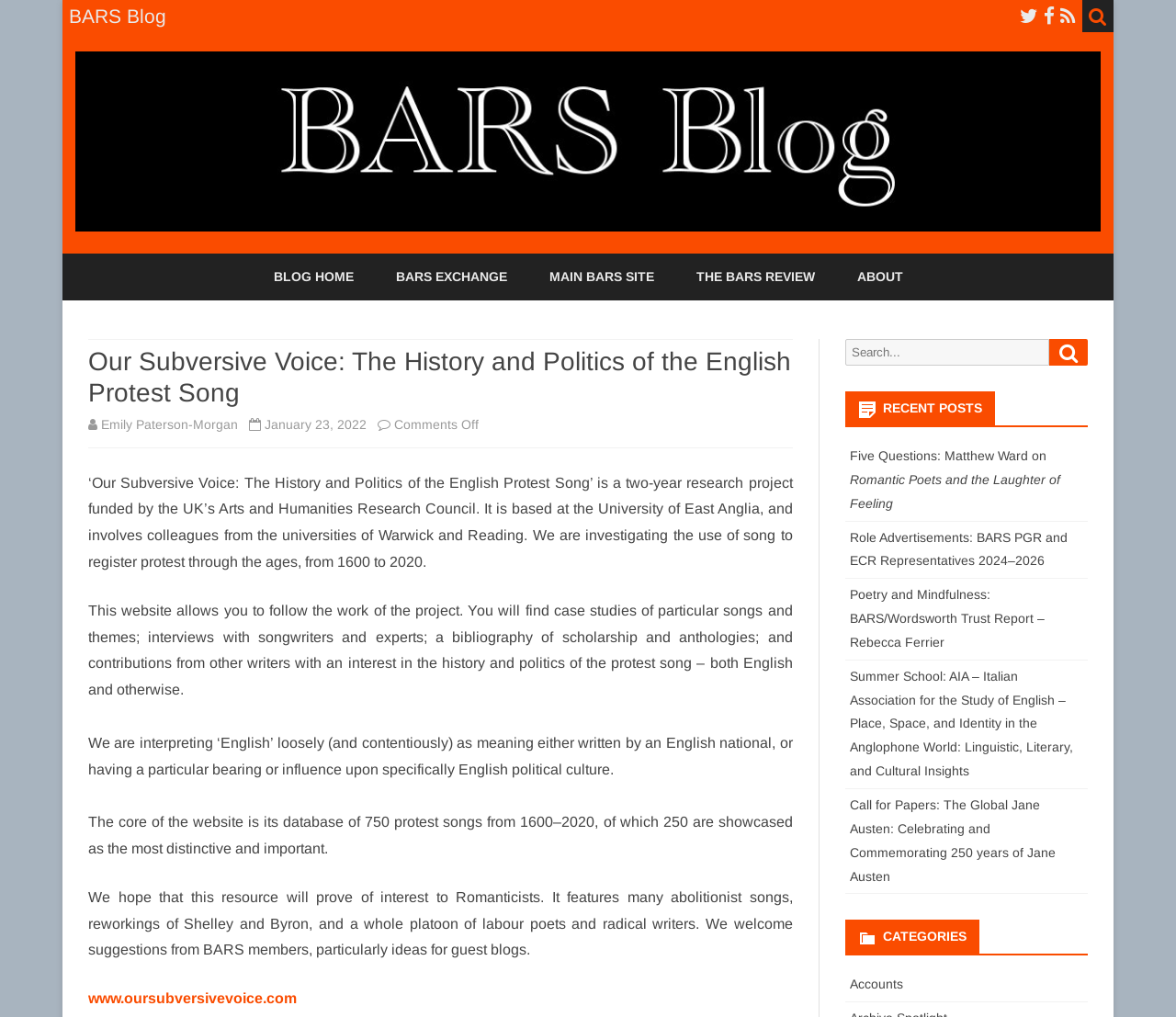Bounding box coordinates must be specified in the format (top-left x, top-left y, bottom-right x, bottom-right y). All values should be floating point numbers between 0 and 1. What are the bounding box coordinates of the UI element described as: Accounts

[0.722, 0.96, 0.768, 0.975]